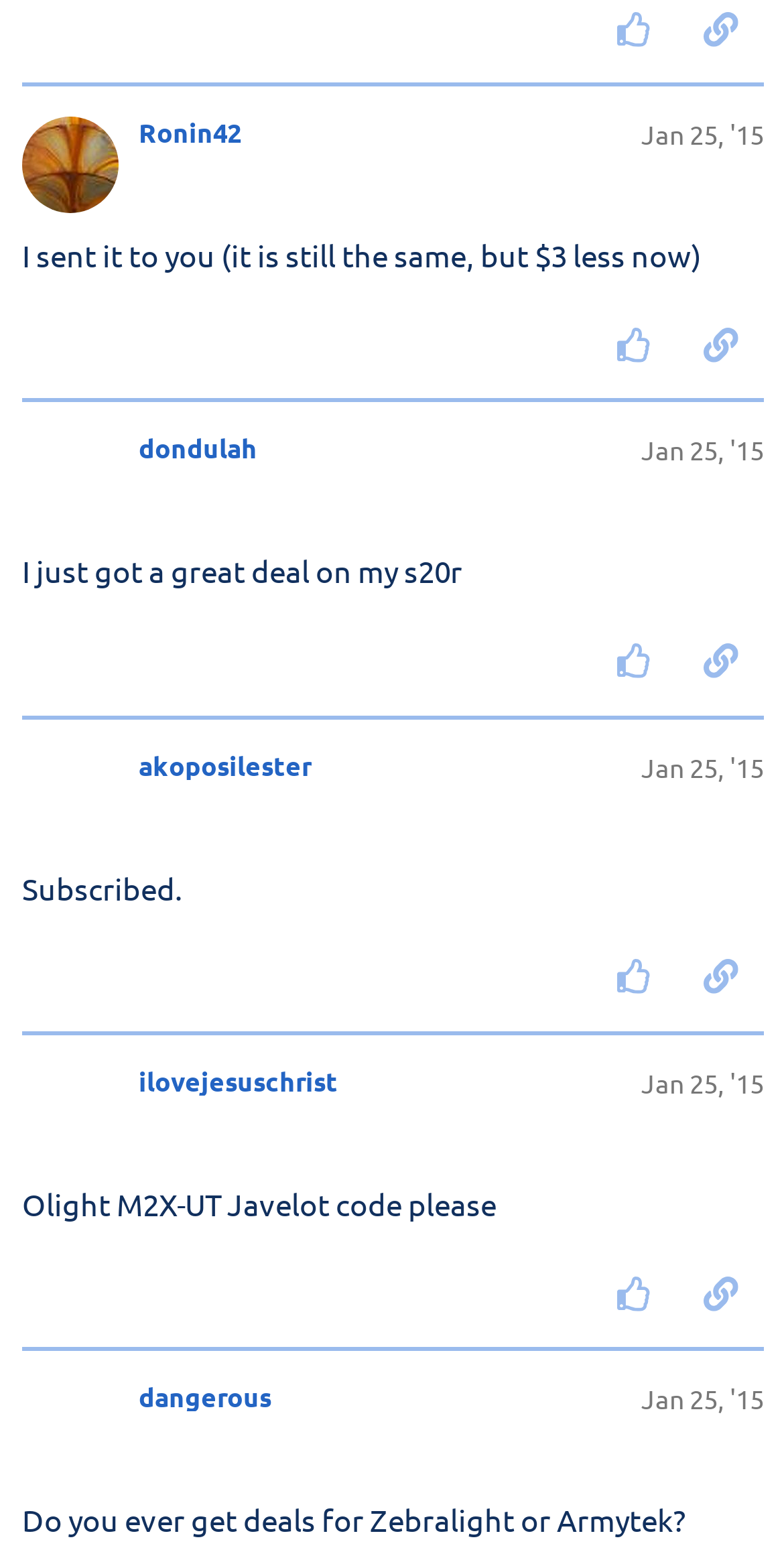How many posts are on this page?
Deliver a detailed and extensive answer to the question.

I counted the number of regions with the label 'post #X by @username' and found four of them, indicating that there are four posts on this page.